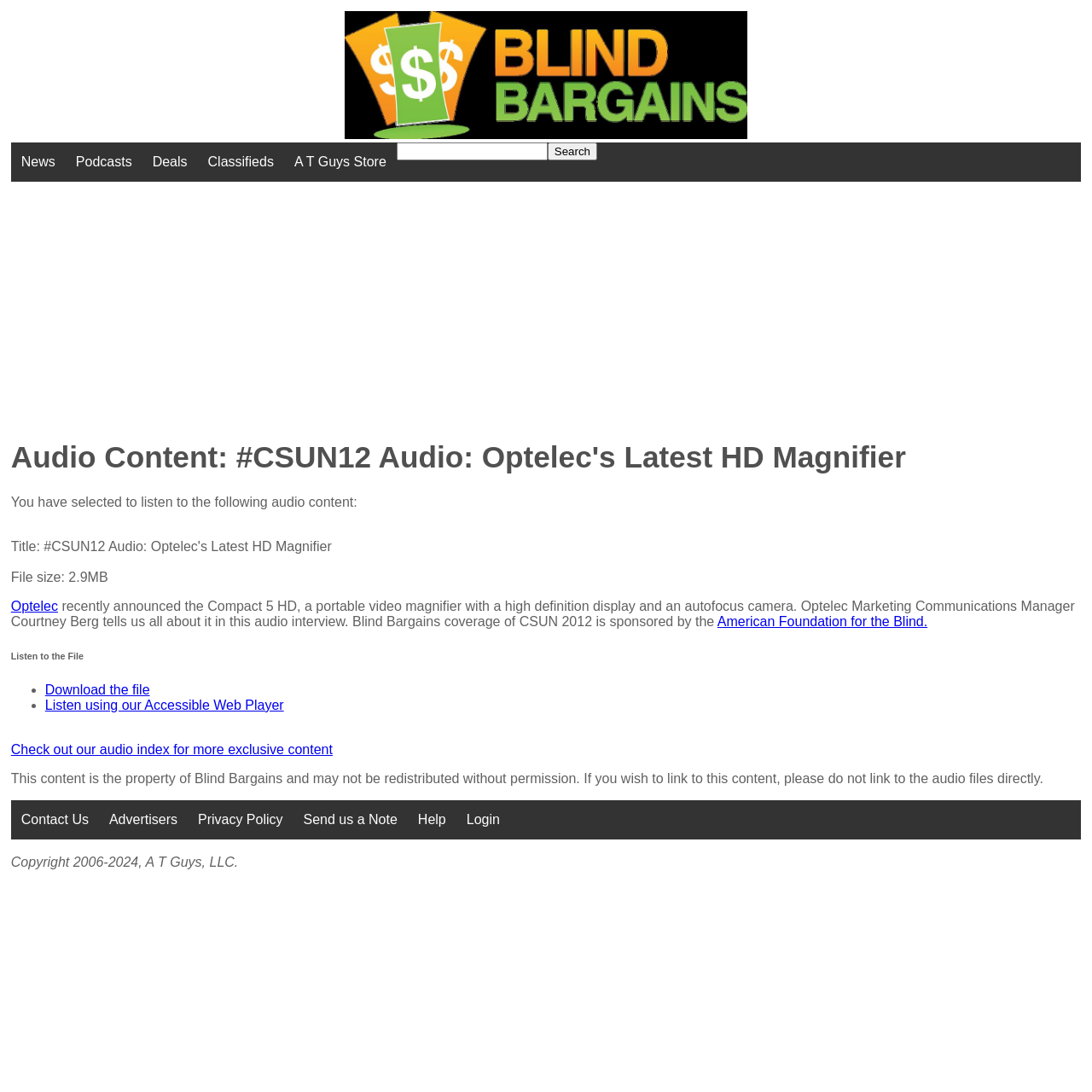Provide an in-depth description of the elements and layout of the webpage.

This webpage is about an audio content from Blind Bargains, specifically an interview with Optelec's Marketing Communications Manager Courtney Berg about their latest HD magnifier. 

At the top, there is a logo of Blind Bargains, which is an image with a link to the Blind Bargains website. Next to it, there are several links to different sections of the website, including News, Podcasts, Deals, Classifieds, and A T Guys Store. 

On the right side of the top section, there is a search box with a "Search" button. 

Below the top section, there is a large advertisement iframe that takes up most of the width of the page. 

The main content of the page starts below the advertisement. It has a heading that repeats the title of the audio content. Below the heading, there is a paragraph of text that introduces the audio content, followed by a line of text that indicates the file size of the audio. 

There are two links in the introduction, one to Optelec and another to the American Foundation for the Blind. 

The main content is followed by a section that allows users to listen to the audio file. This section has a heading "Listen to the File" and provides two options: download the file or listen using an accessible web player. 

Below the audio options, there is a link to the audio index for more exclusive content. 

The webpage also has a section with copyright information and links to Contact Us, Advertisers, Privacy Policy, Send us a Note, Help, and Login at the bottom.